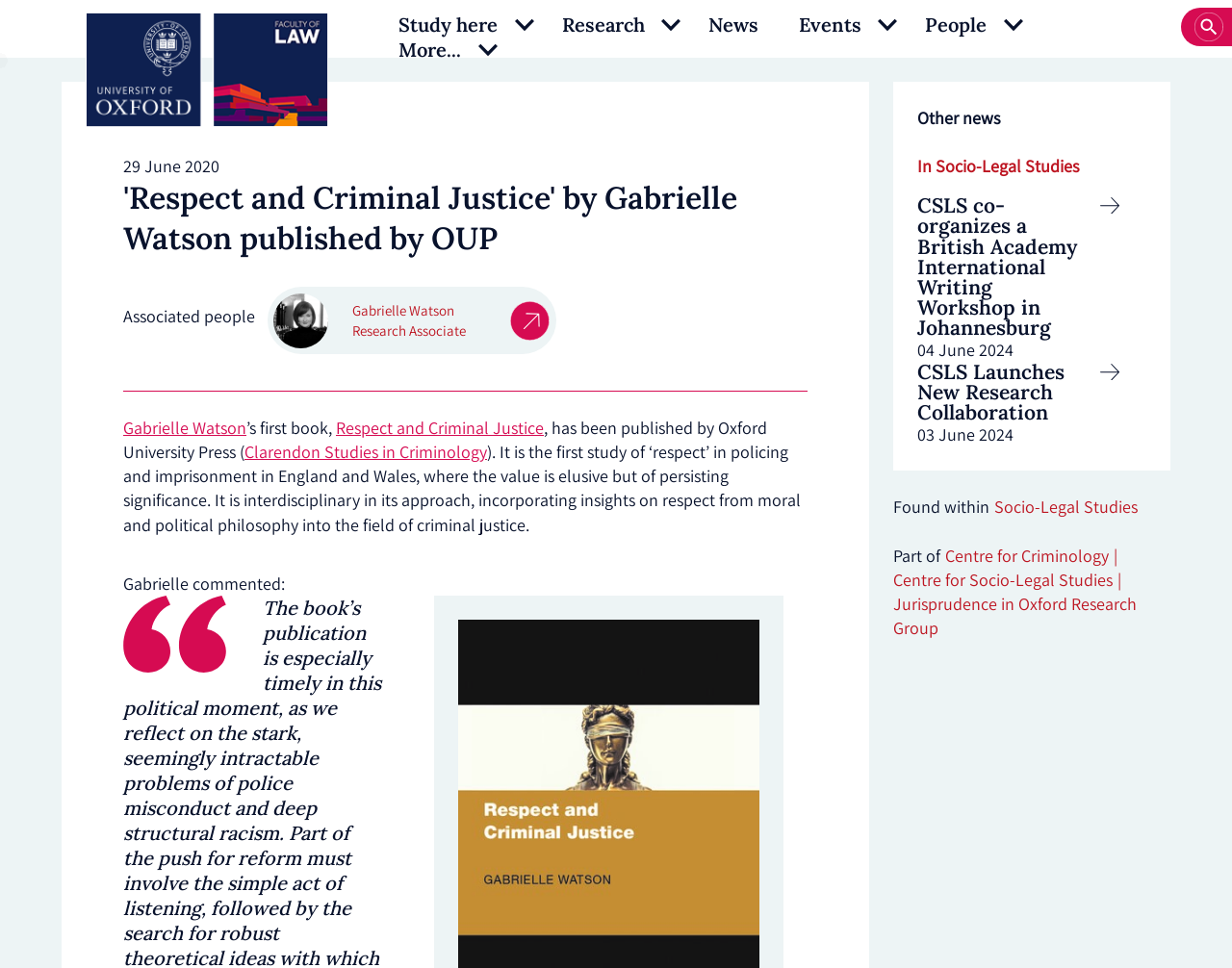Extract the primary heading text from the webpage.

'Respect and Criminal Justice' by Gabrielle Watson published by OUP